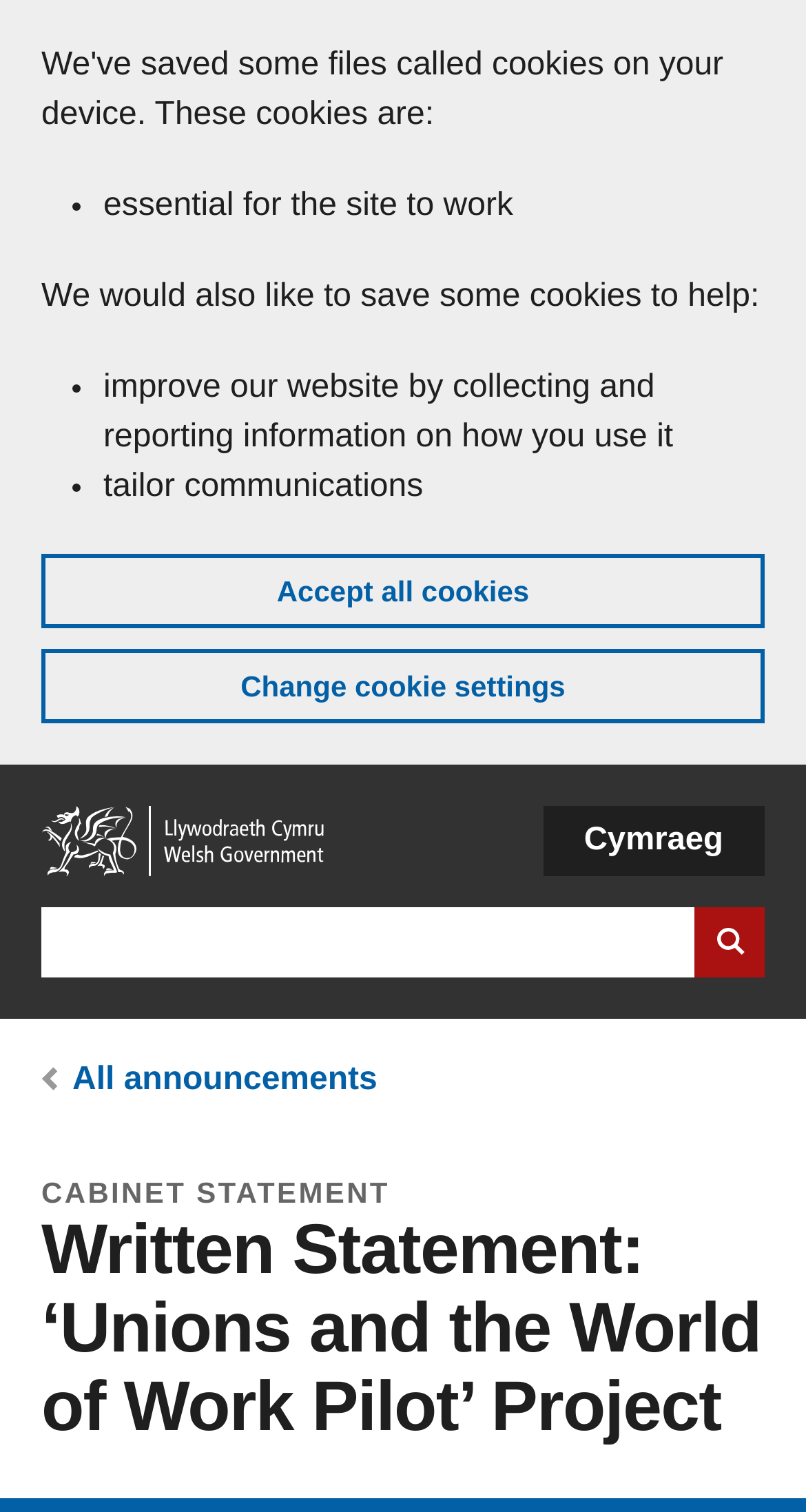What type of statement is presented on this webpage? Based on the image, give a response in one word or a short phrase.

CABINET STATEMENT